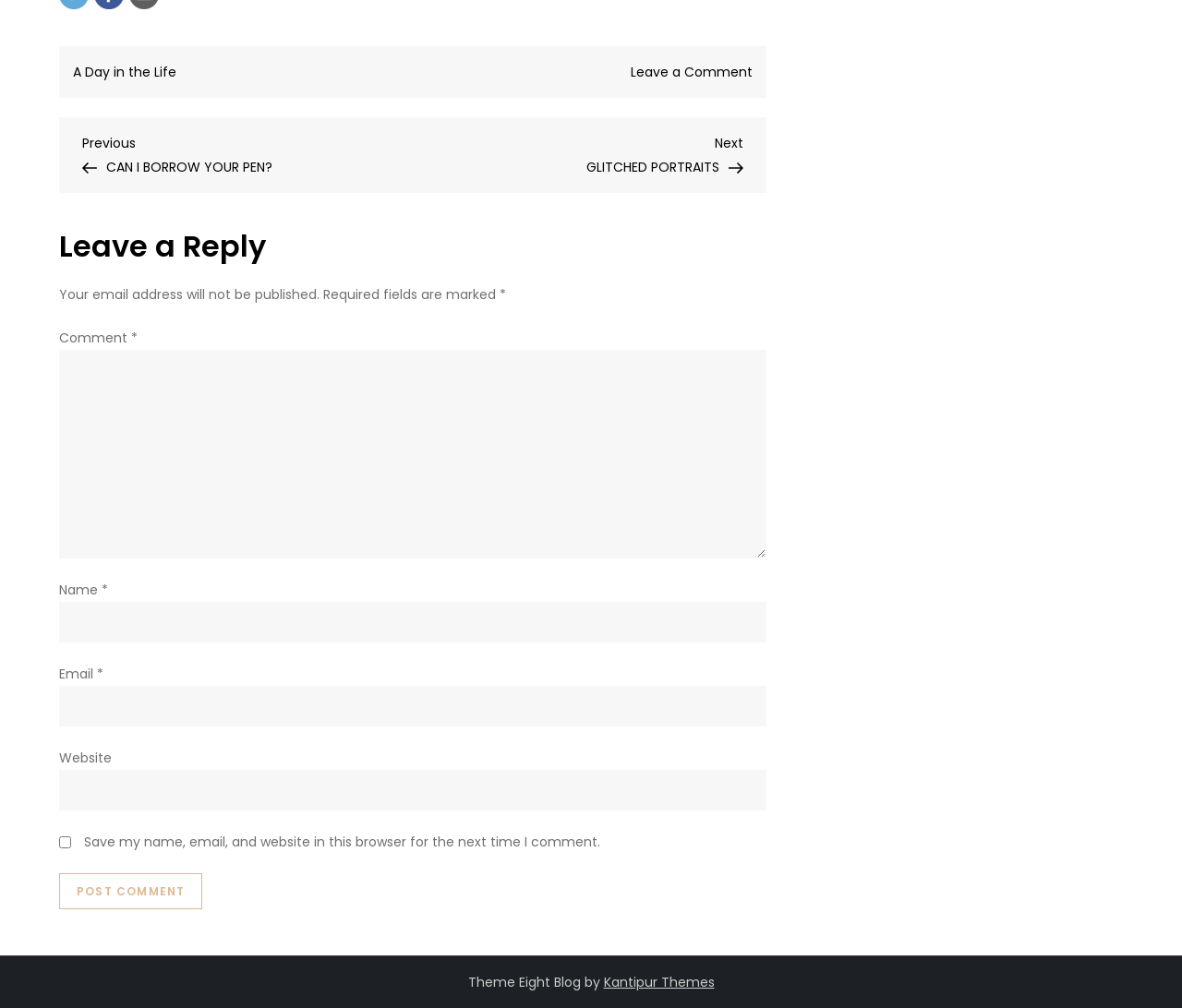Bounding box coordinates should be in the format (top-left x, top-left y, bottom-right x, bottom-right y) and all values should be floating point numbers between 0 and 1. Determine the bounding box coordinate for the UI element described as: name="submit" value="Post Comment"

[0.05, 0.866, 0.171, 0.902]